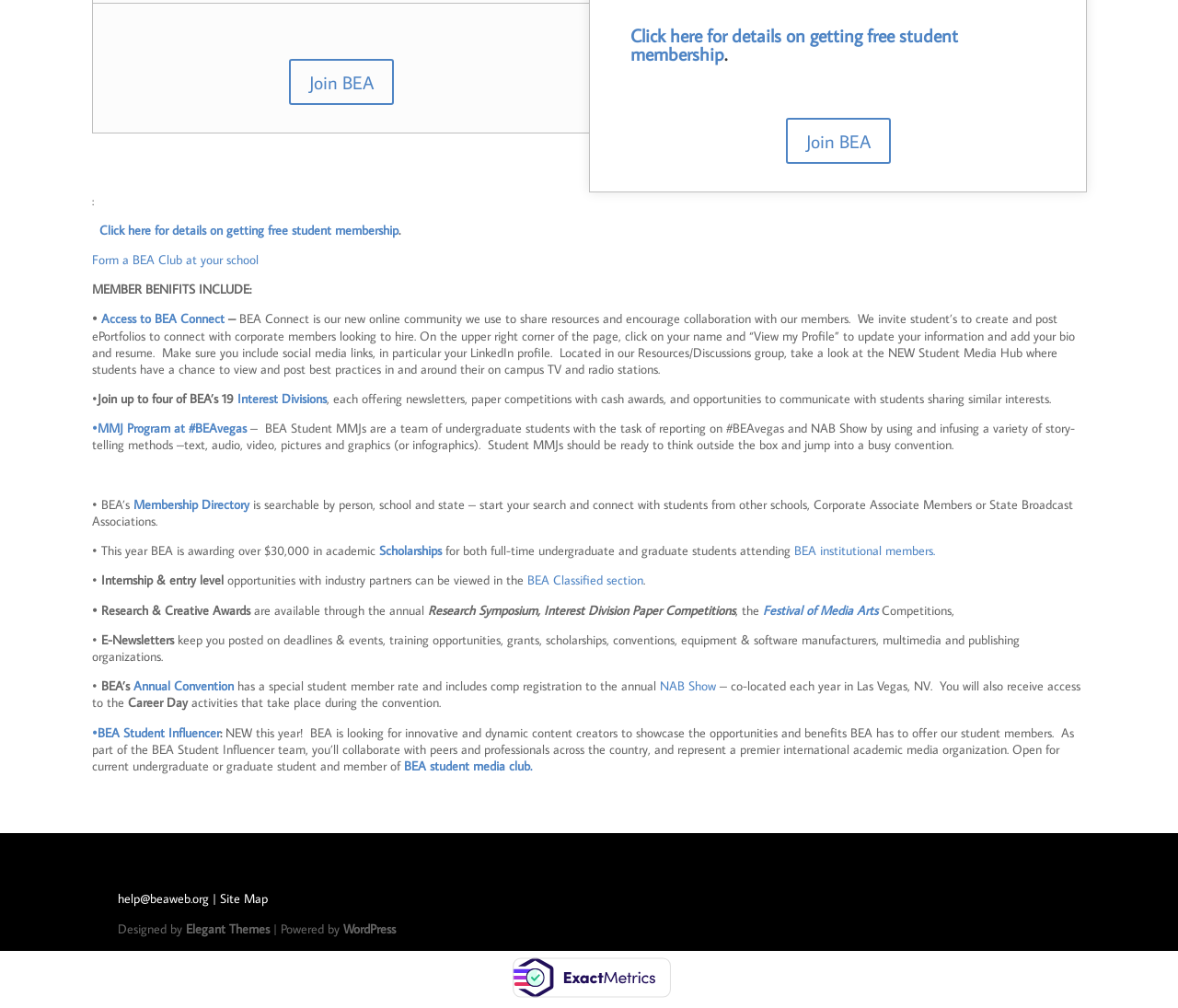Using floating point numbers between 0 and 1, provide the bounding box coordinates in the format (top-left x, top-left y, bottom-right x, bottom-right y). Locate the UI element described here: BEA student media club.

[0.343, 0.751, 0.452, 0.768]